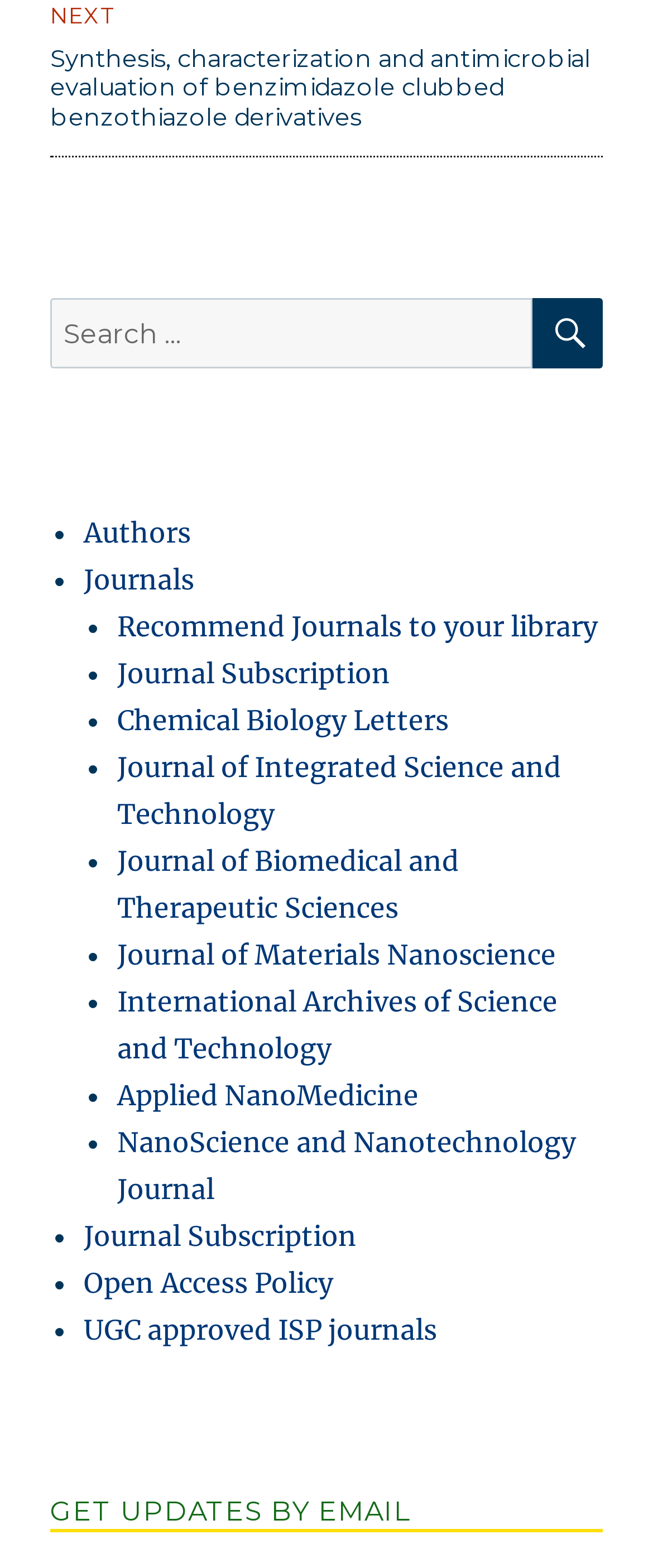Locate the bounding box coordinates of the clickable region necessary to complete the following instruction: "Check Open Access Policy". Provide the coordinates in the format of four float numbers between 0 and 1, i.e., [left, top, right, bottom].

[0.128, 0.808, 0.51, 0.829]